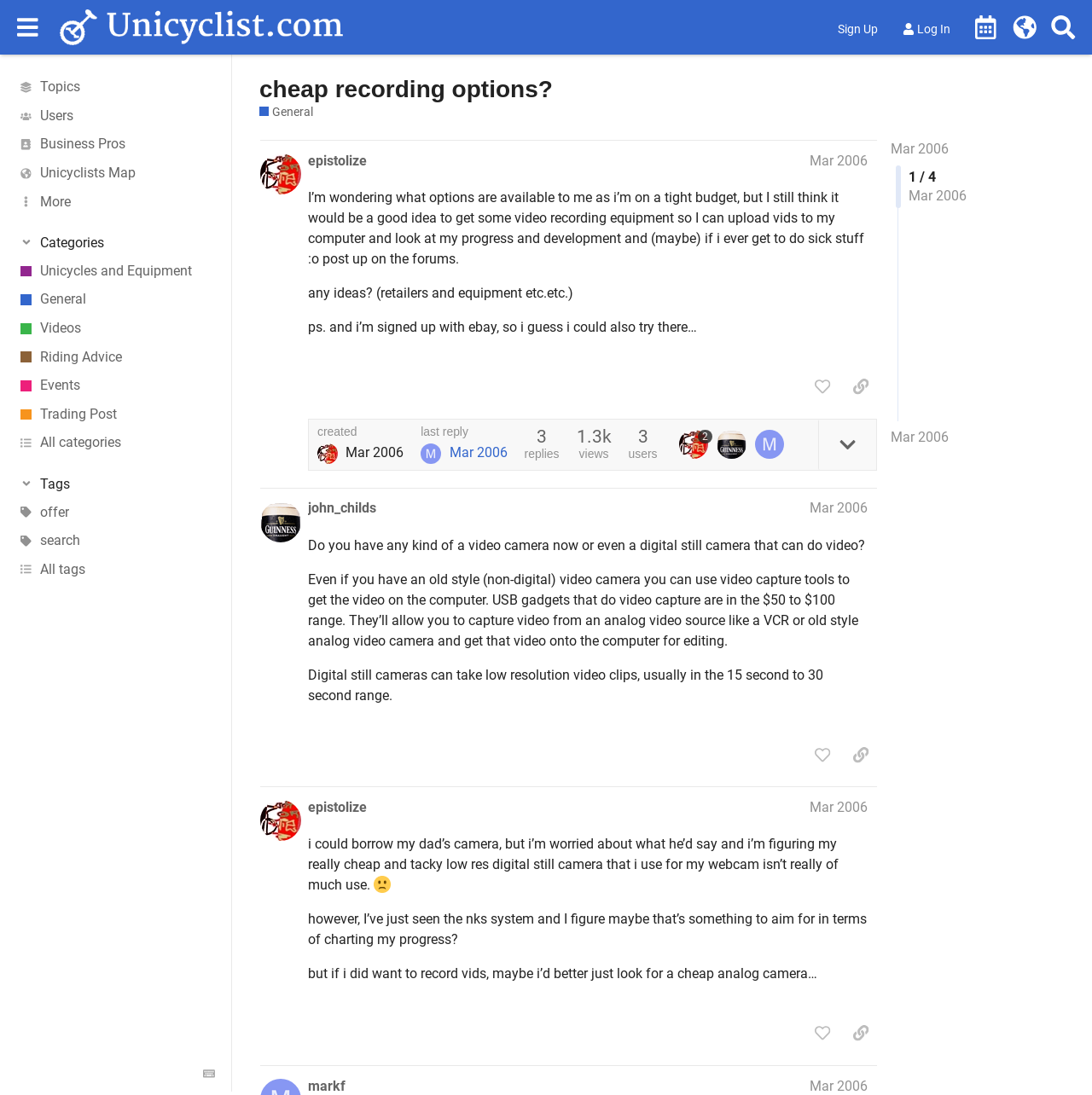Provide a thorough summary of the webpage.

The webpage appears to be a forum discussion page on Unicyclist.com. At the top, there is a header section with a button to expand or collapse the sidebar, a link to the Unicyclist.com homepage, and buttons to sign up or log in. 

Below the header, there is a navigation menu with links to various categories, including Unicycle Calendar, Unicycle World Map, Topics, Users, Business Pros, and Unicyclists Map. 

The main content of the page is a discussion thread titled "cheap recording options?" in the General category. The thread was started by a user named epistolize, who is wondering about affordable video recording equipment options on a tight budget. The post includes a few paragraphs of text describing the user's needs and goals.

Below the initial post, there are various buttons and links, including options to like the post, copy a link to the post, and view replies. There is also information about the post, such as the date and time it was created, and the number of replies and views.

The page also has a sidebar on the left with links to various categories, including Unicycles and Equipment, General, Videos, Riding Advice, Events, and Trading Post. There are also buttons to expand or collapse sections for categories and tags.